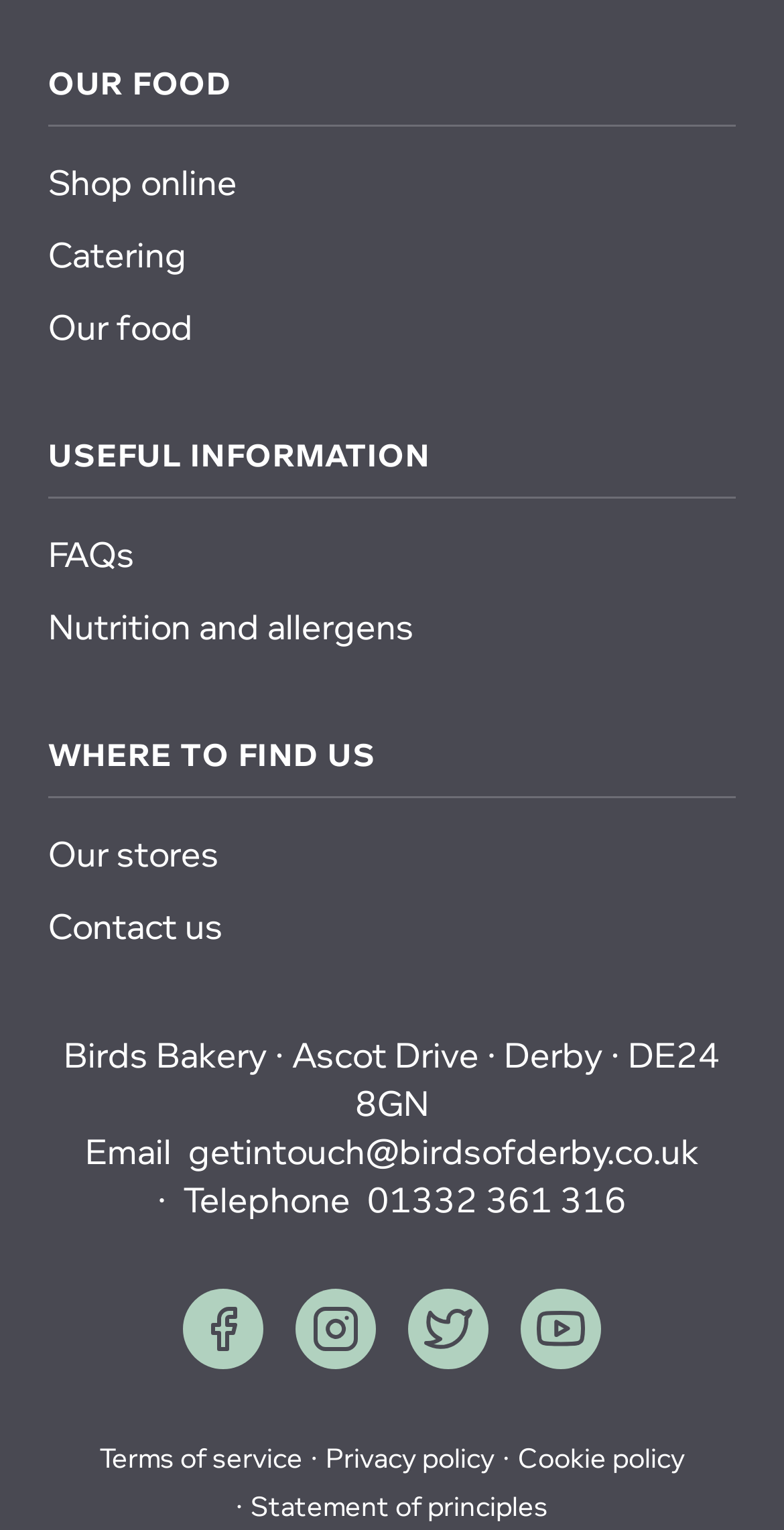Please identify the bounding box coordinates of the area that needs to be clicked to fulfill the following instruction: "Click on Shop online."

[0.062, 0.106, 0.303, 0.133]